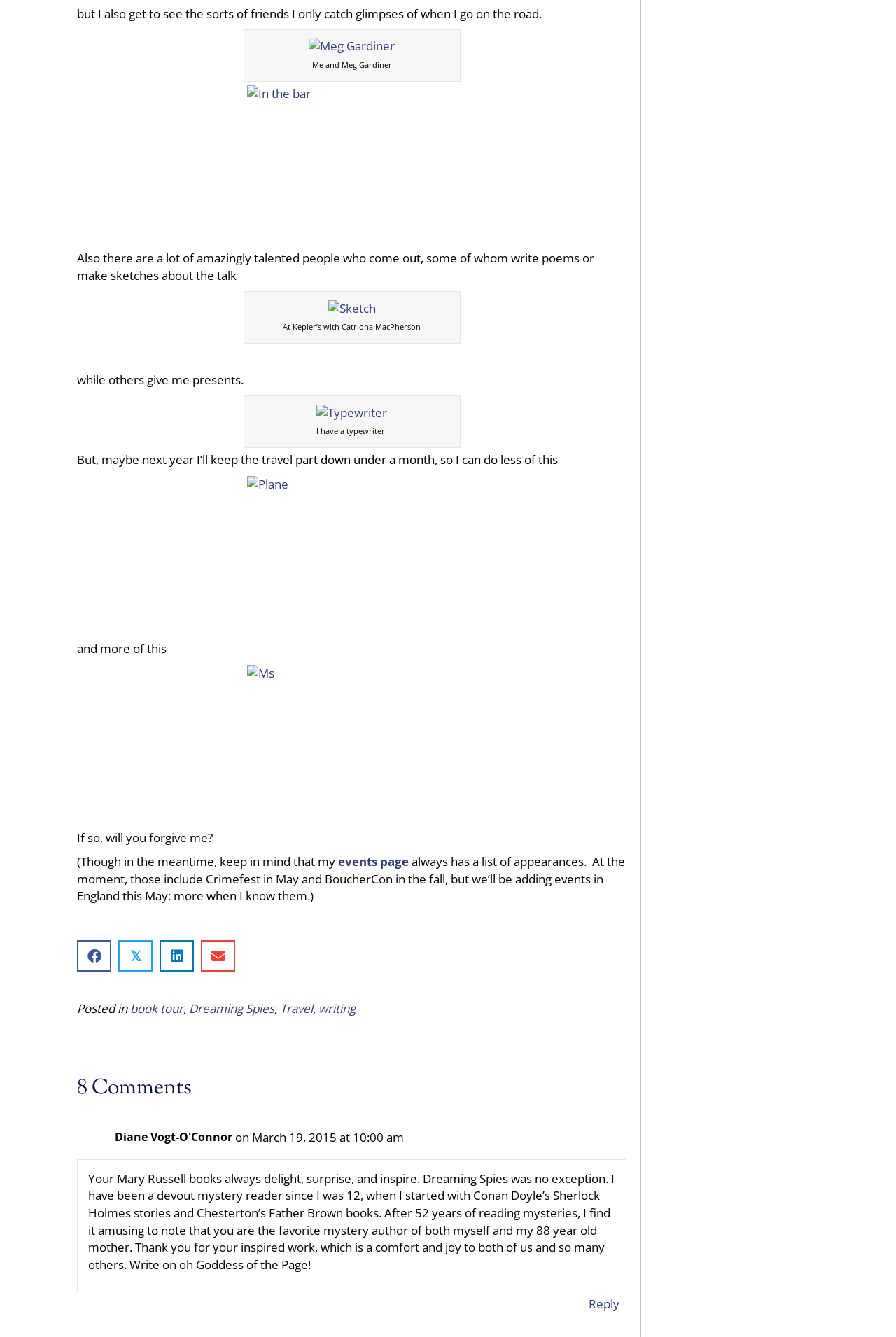What is the author's name mentioned in the text?
Please answer the question with a detailed and comprehensive explanation.

The author's name is mentioned in the text as 'Meg Gardiner' which is linked to an image with the same description. This suggests that the author is Meg Gardiner, and the image is a representation of her.